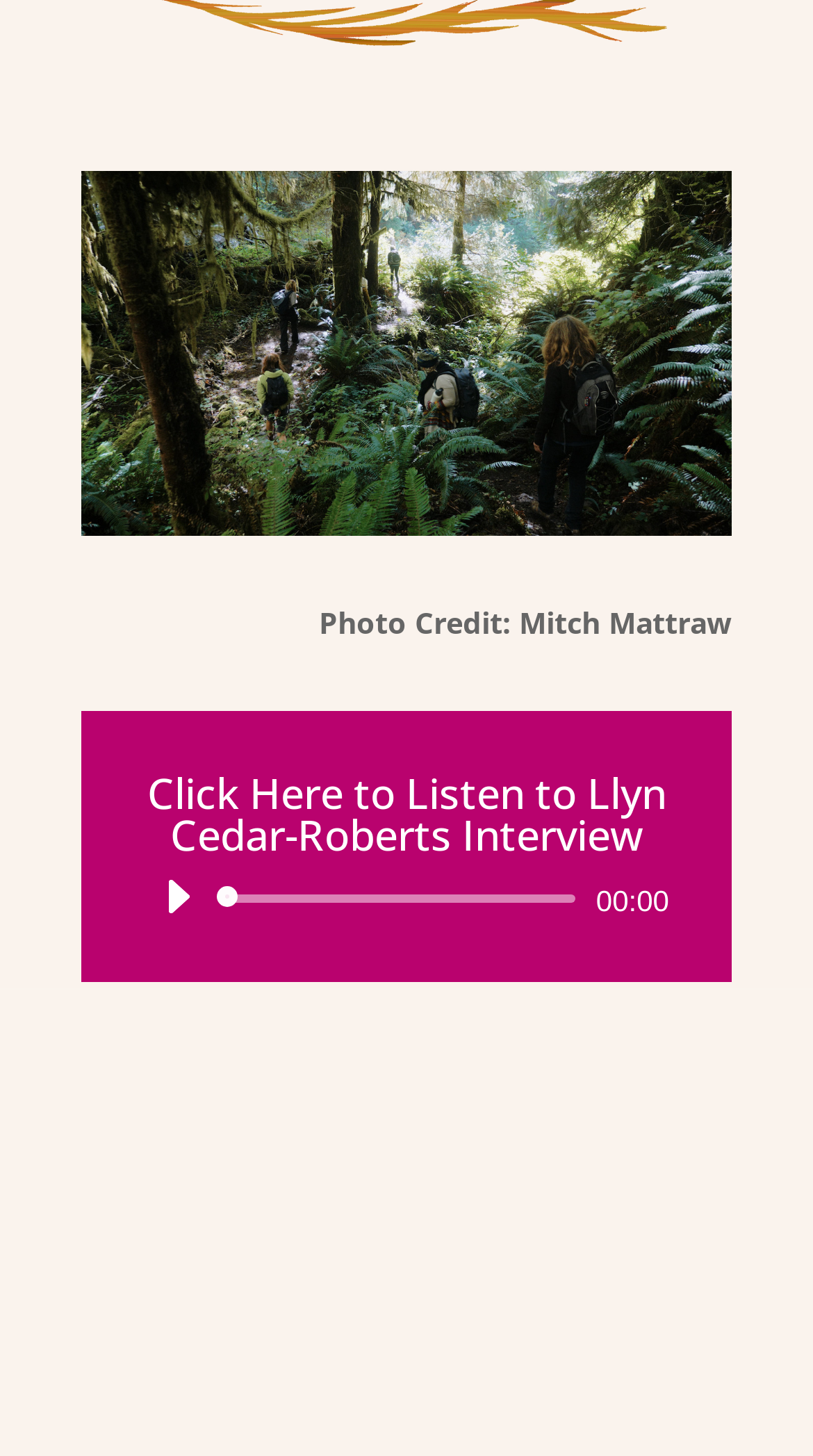Locate the UI element that matches the description aria-label="Play" title="Play" in the webpage screenshot. Return the bounding box coordinates in the format (top-left x, top-left y, bottom-right x, bottom-right y), with values ranging from 0 to 1.

[0.177, 0.593, 0.259, 0.638]